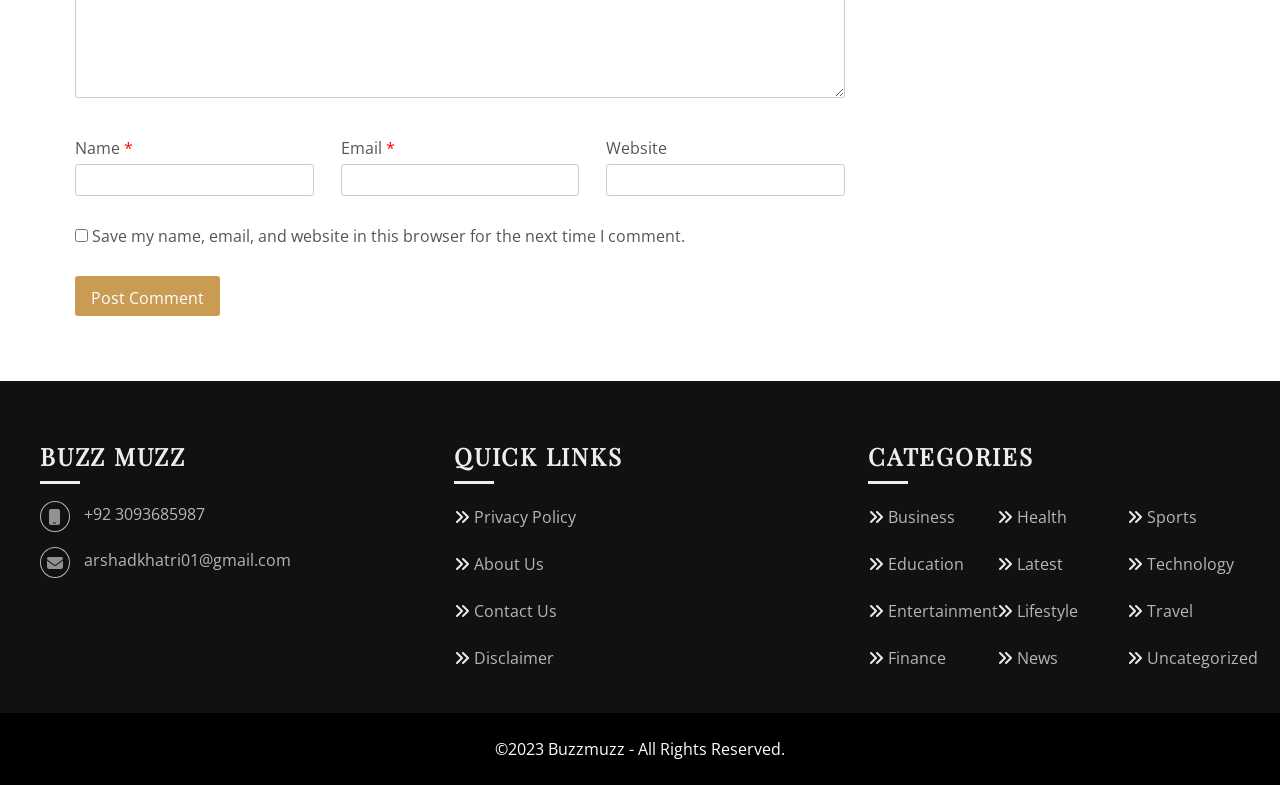Examine the screenshot and answer the question in as much detail as possible: What categories are listed on the webpage?

The webpage lists various categories, including 'Business', 'Education', 'Entertainment', 'Finance', 'Health', 'Latest', 'Lifestyle', 'News', 'Sports', 'Technology', 'Travel', and 'Uncategorized'.